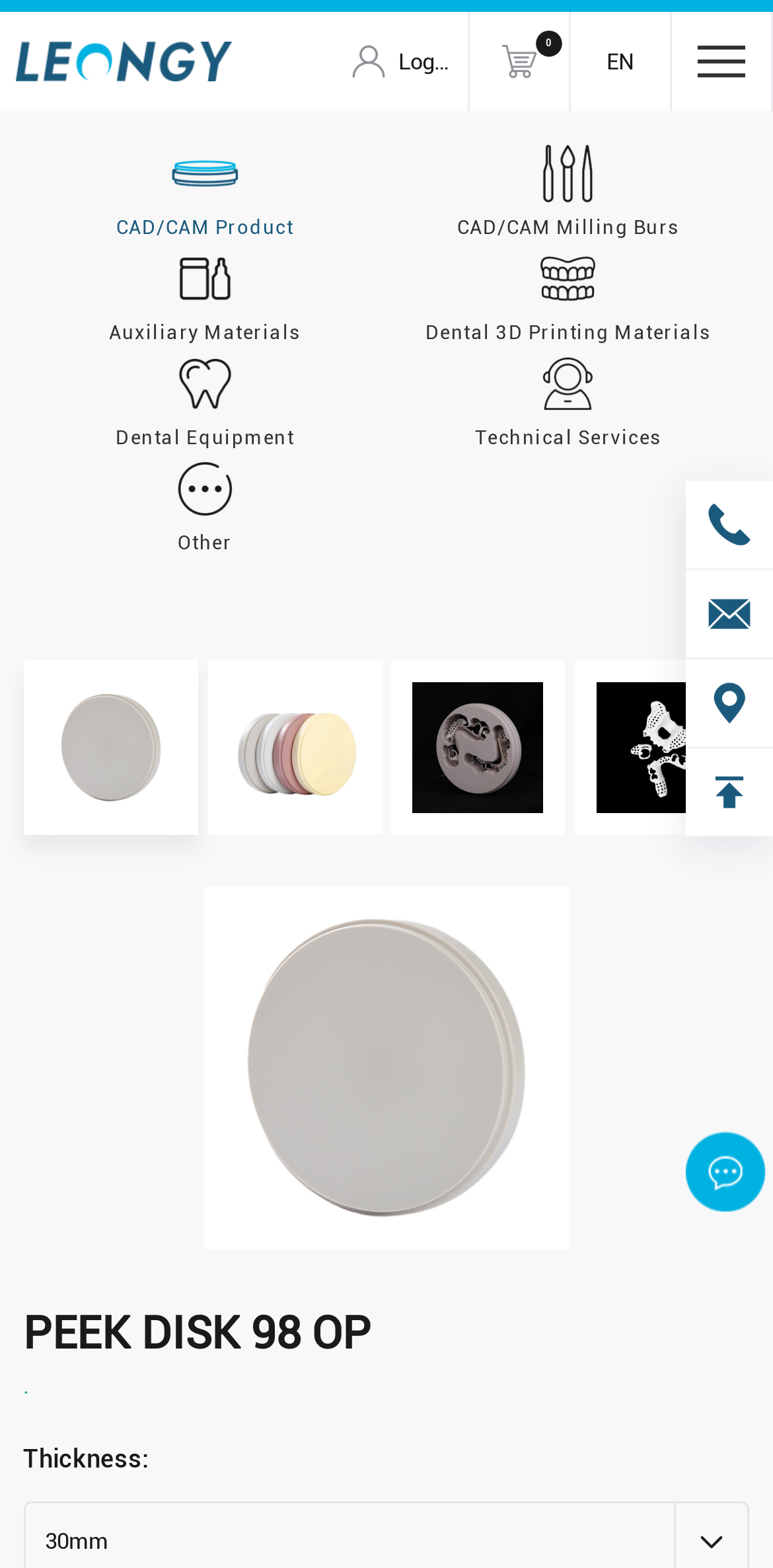Determine the bounding box coordinates of the region that needs to be clicked to achieve the task: "Click the login button".

[0.515, 0.031, 0.585, 0.047]